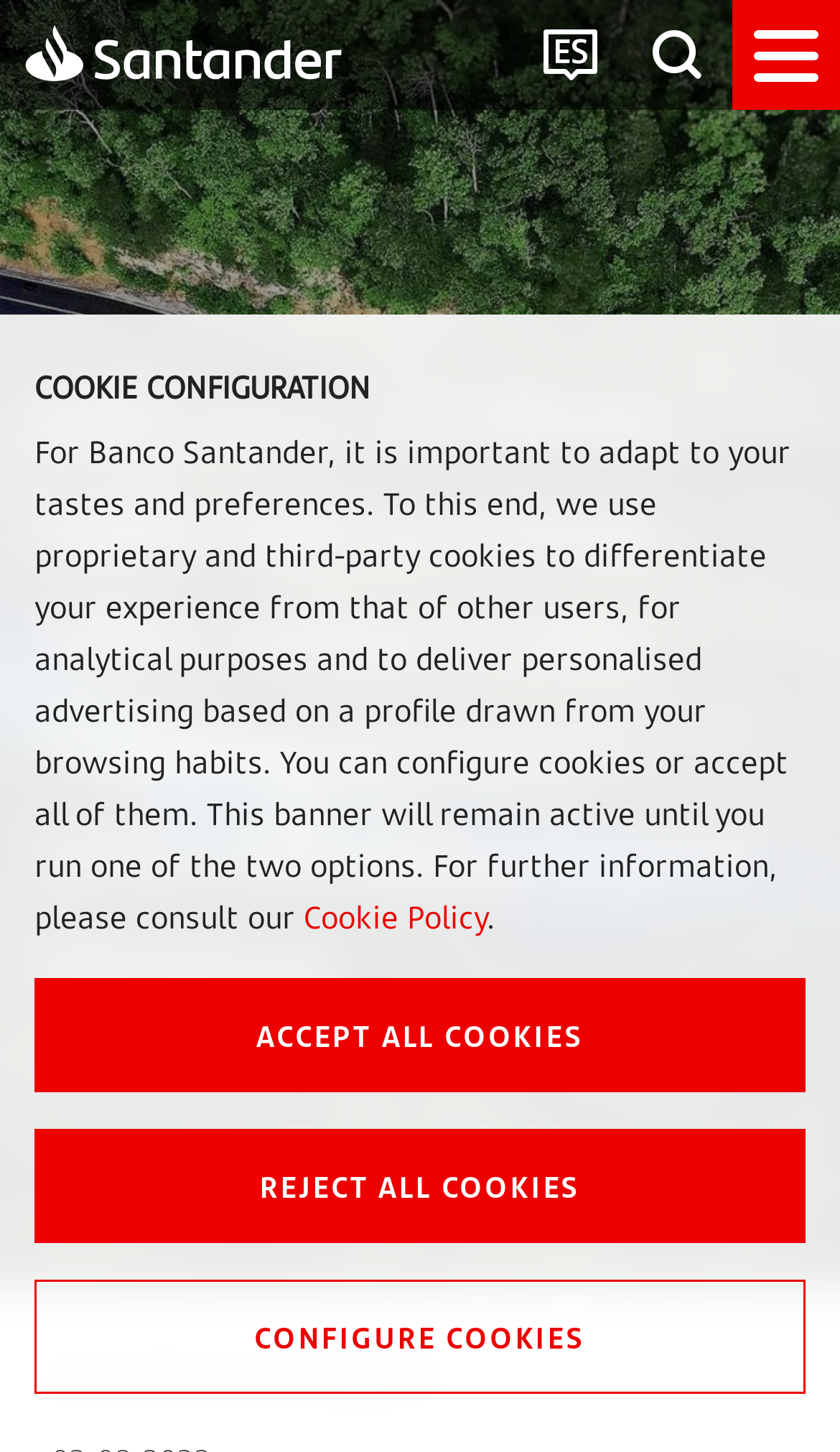Locate the primary heading on the webpage and return its text.

EIB Group and Banco Santander to unlock €990 million in new financing to support SMEs and its ecological transition